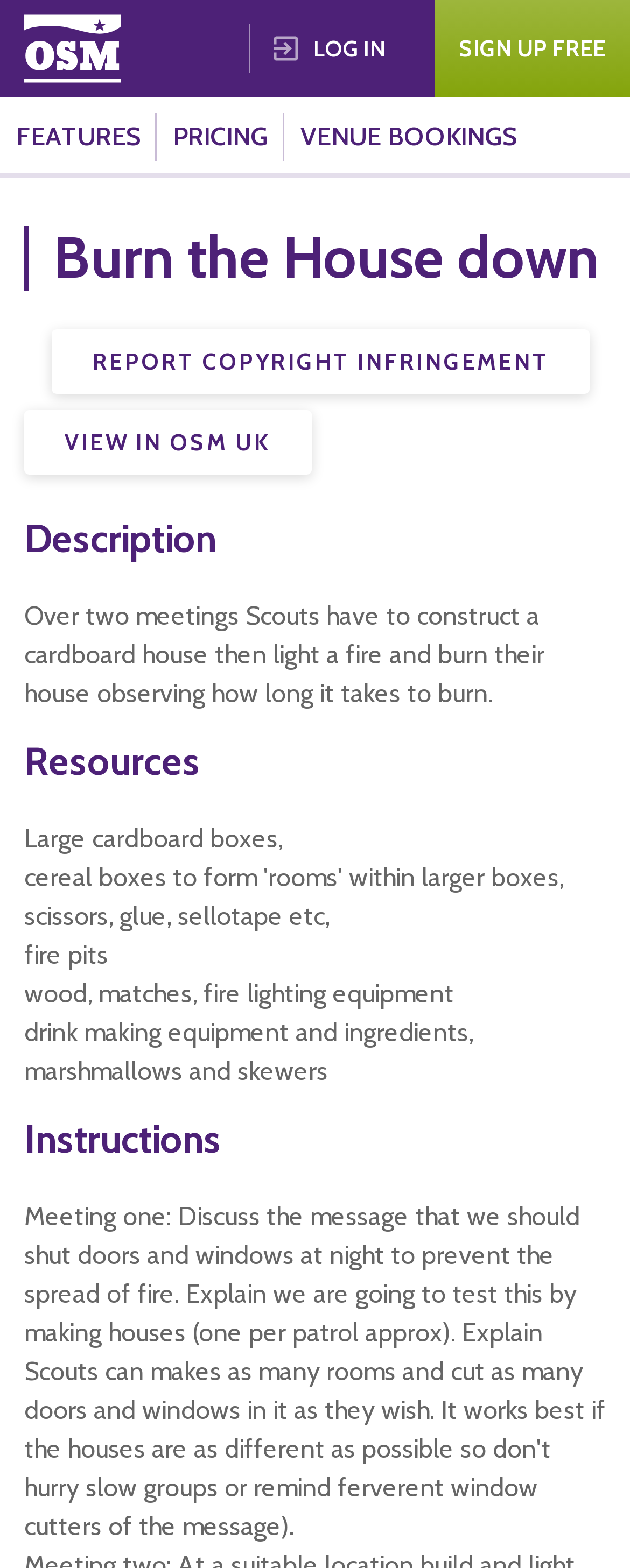Using the description "Venue Bookings Venue Booking System", predict the bounding box of the relevant HTML element.

[0.477, 0.072, 0.821, 0.113]